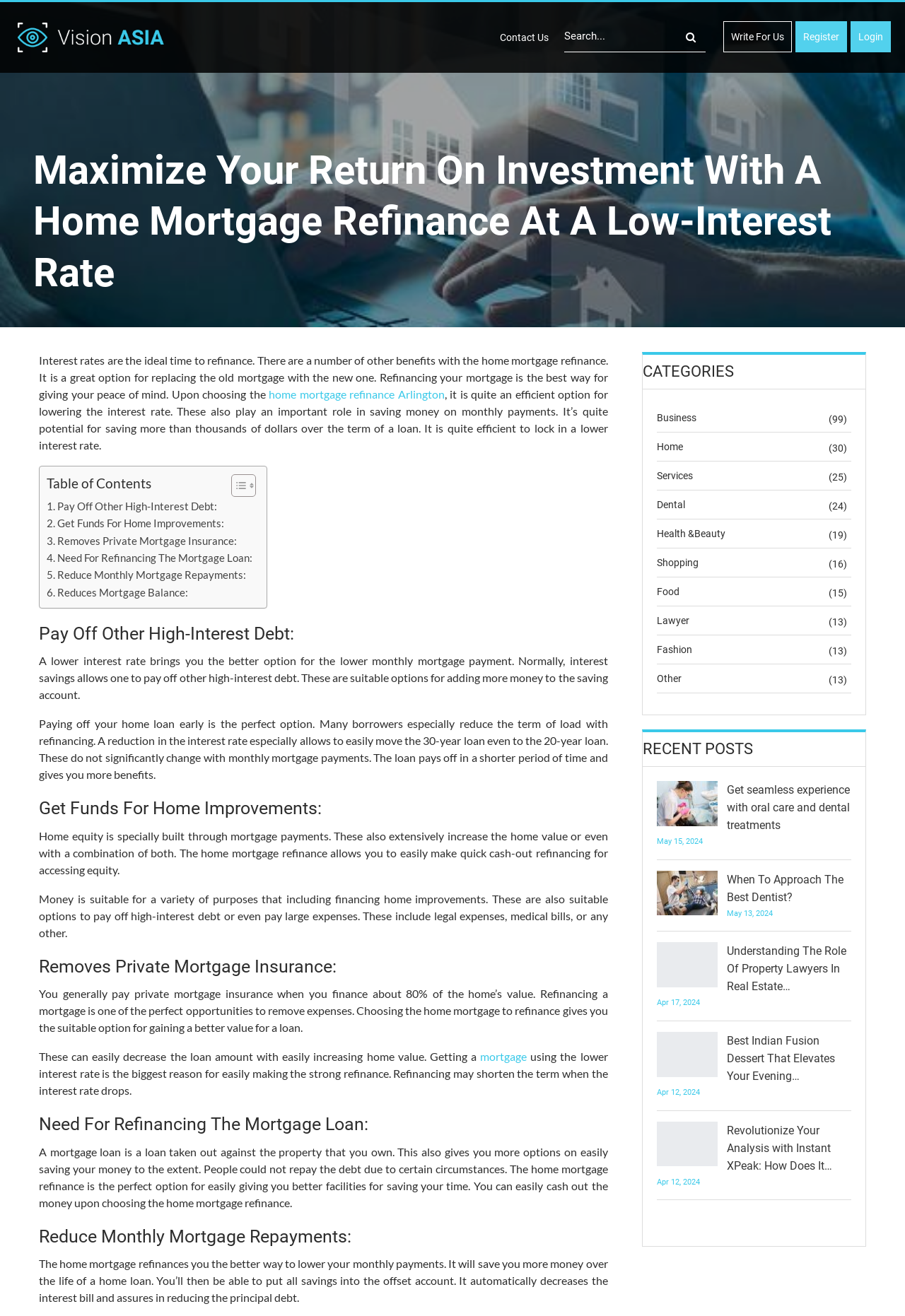Locate the bounding box coordinates for the element described below: "Health &Beauty(19)". The coordinates must be four float values between 0 and 1, formatted as [left, top, right, bottom].

[0.725, 0.401, 0.801, 0.41]